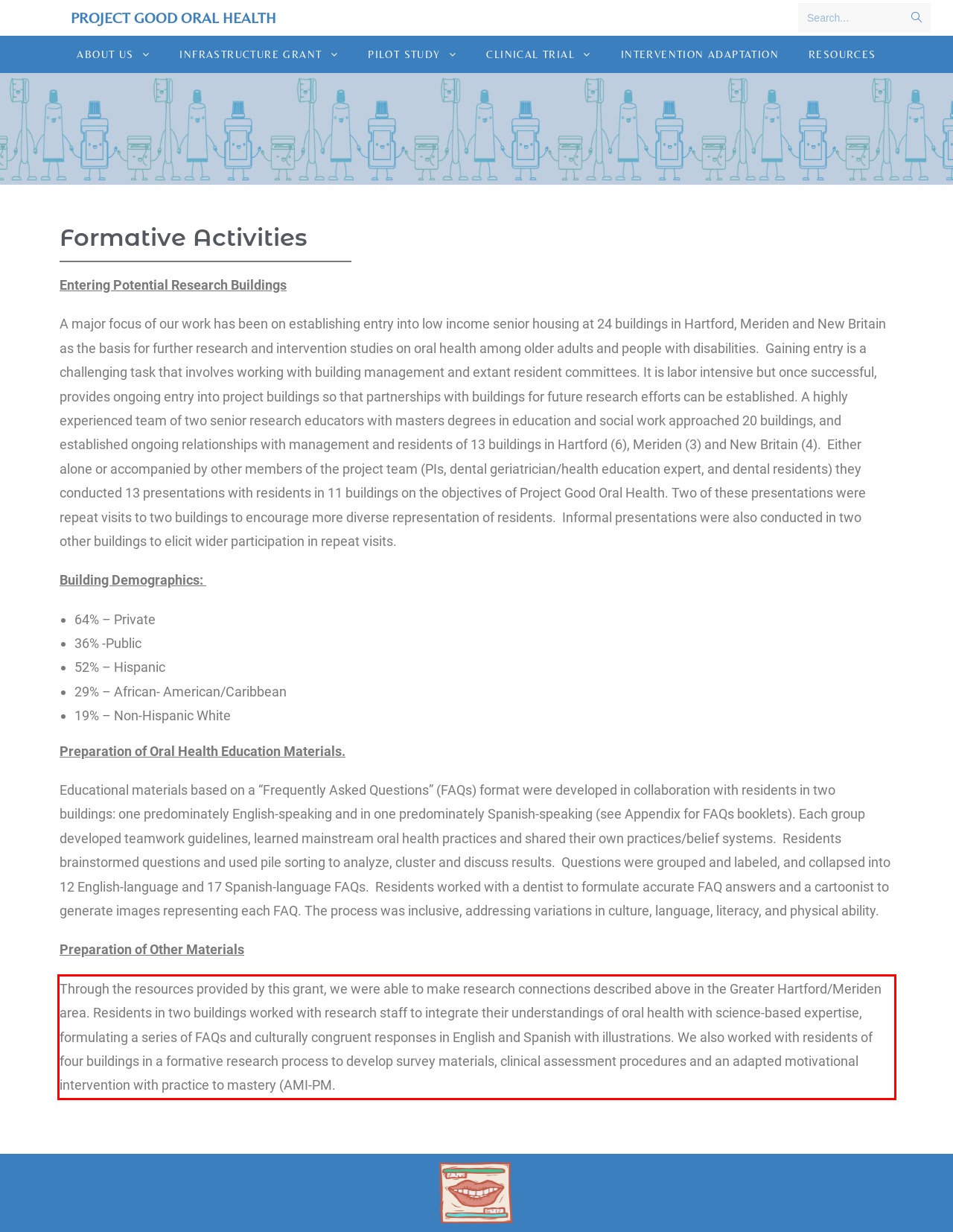The screenshot provided shows a webpage with a red bounding box. Apply OCR to the text within this red bounding box and provide the extracted content.

Through the resources provided by this grant, we were able to make research connections described above in the Greater Hartford/Meriden area. Residents in two buildings worked with research staff to integrate their understandings of oral health with science-based expertise, formulating a series of FAQs and culturally congruent responses in English and Spanish with illustrations. We also worked with residents of four buildings in a formative research process to develop survey materials, clinical assessment procedures and an adapted motivational intervention with practice to mastery (AMI-PM.